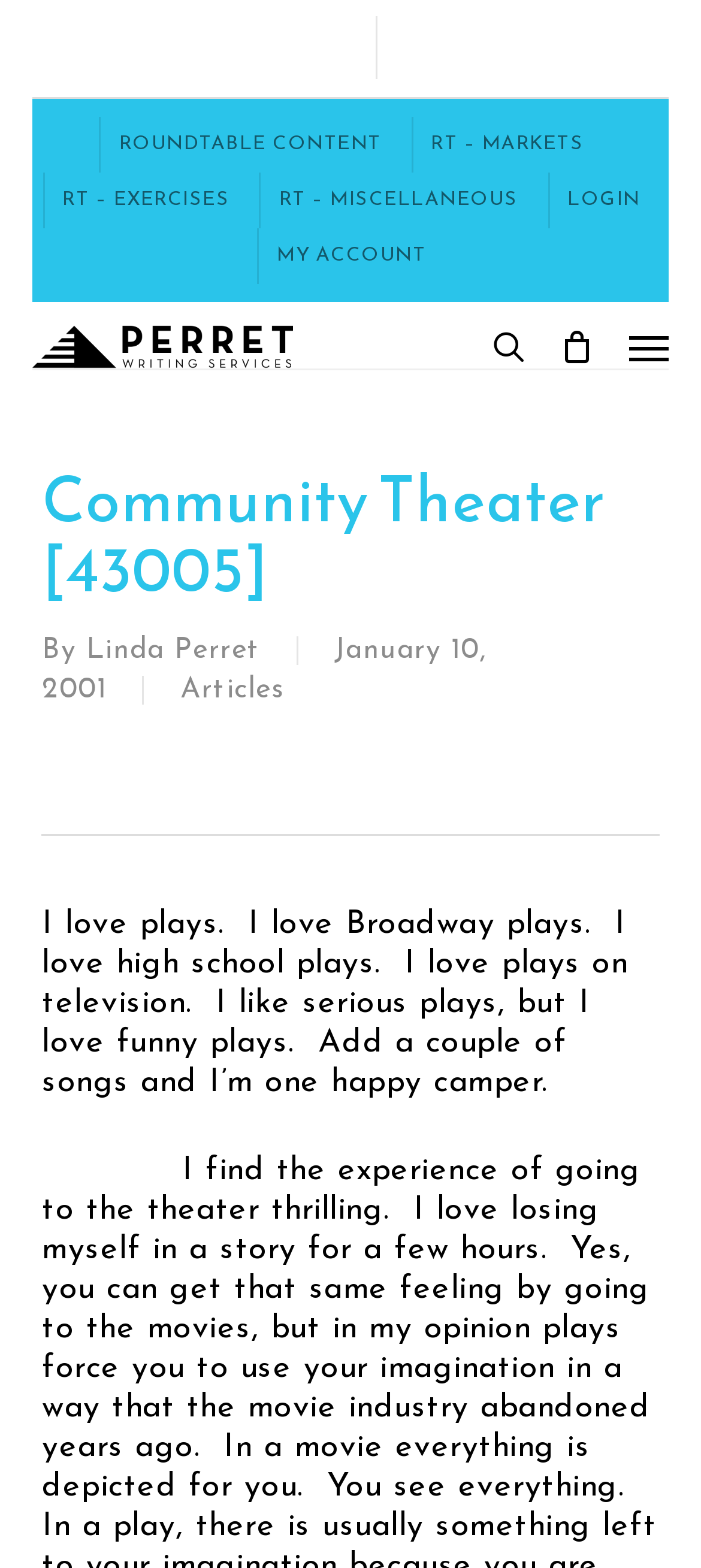Please pinpoint the bounding box coordinates for the region I should click to adhere to this instruction: "Search for something".

[0.677, 0.207, 0.774, 0.235]